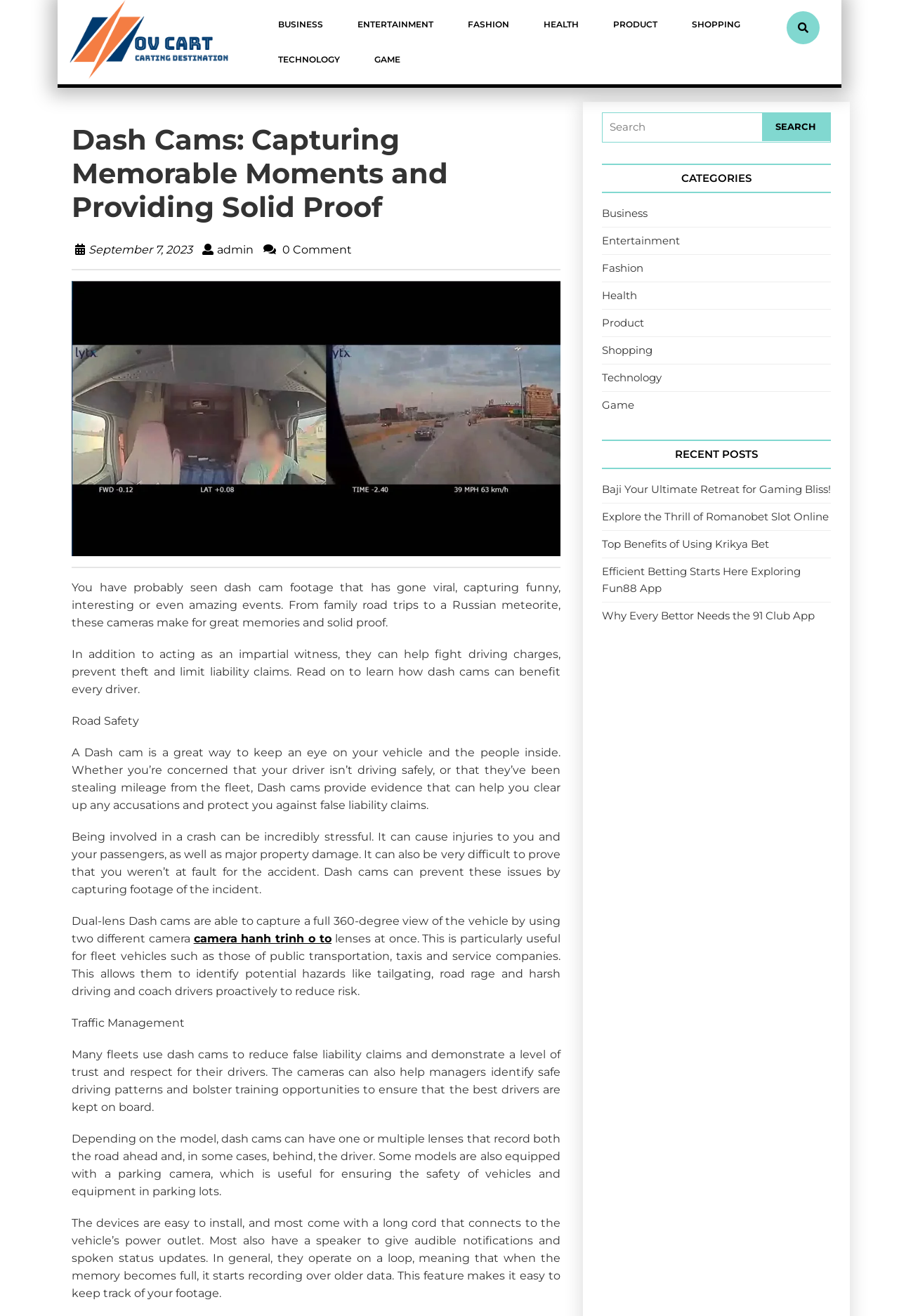Reply to the question with a single word or phrase:
How do dash cams typically operate?

On a loop